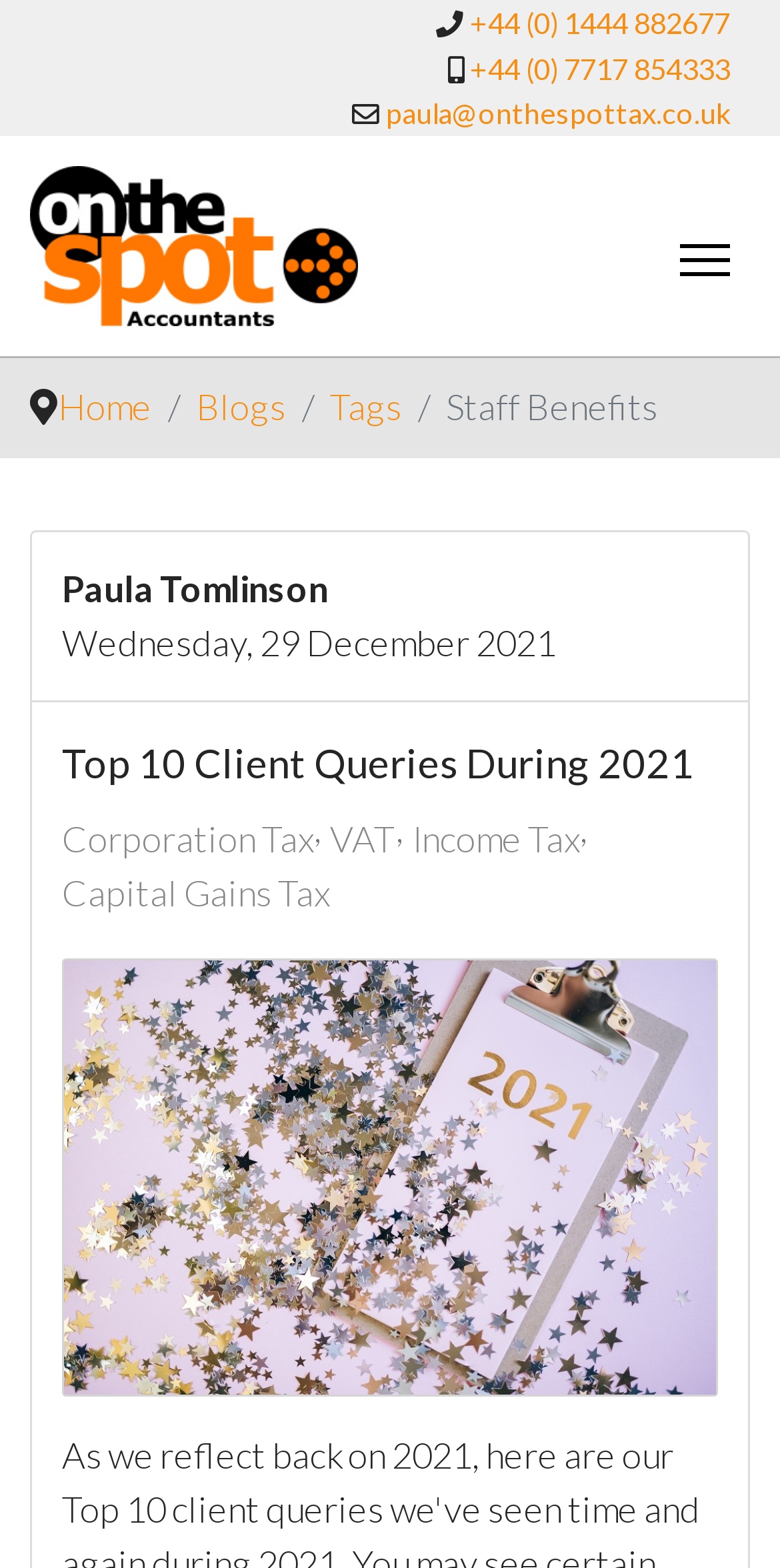Given the content of the image, can you provide a detailed answer to the question?
How many images are on the webpage?

I counted the number of images on the webpage, which are the company logo 'On The Spot Tax Limited' and another image at the bottom of the page.